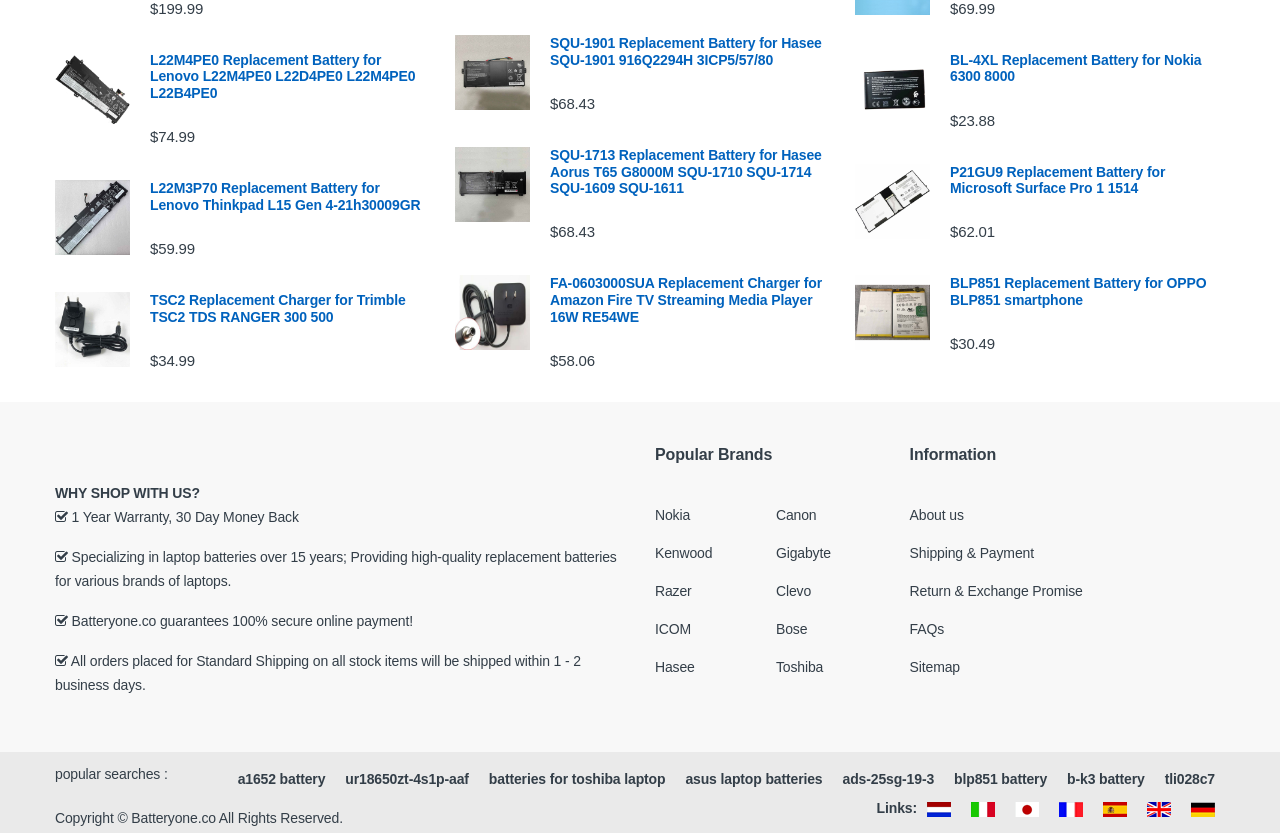Determine the bounding box coordinates for the region that must be clicked to execute the following instruction: "View the Nokia 6300 8000 BL-4XL Replacement Battery for Nokia 6300 8000".

[0.668, 0.062, 0.957, 0.102]